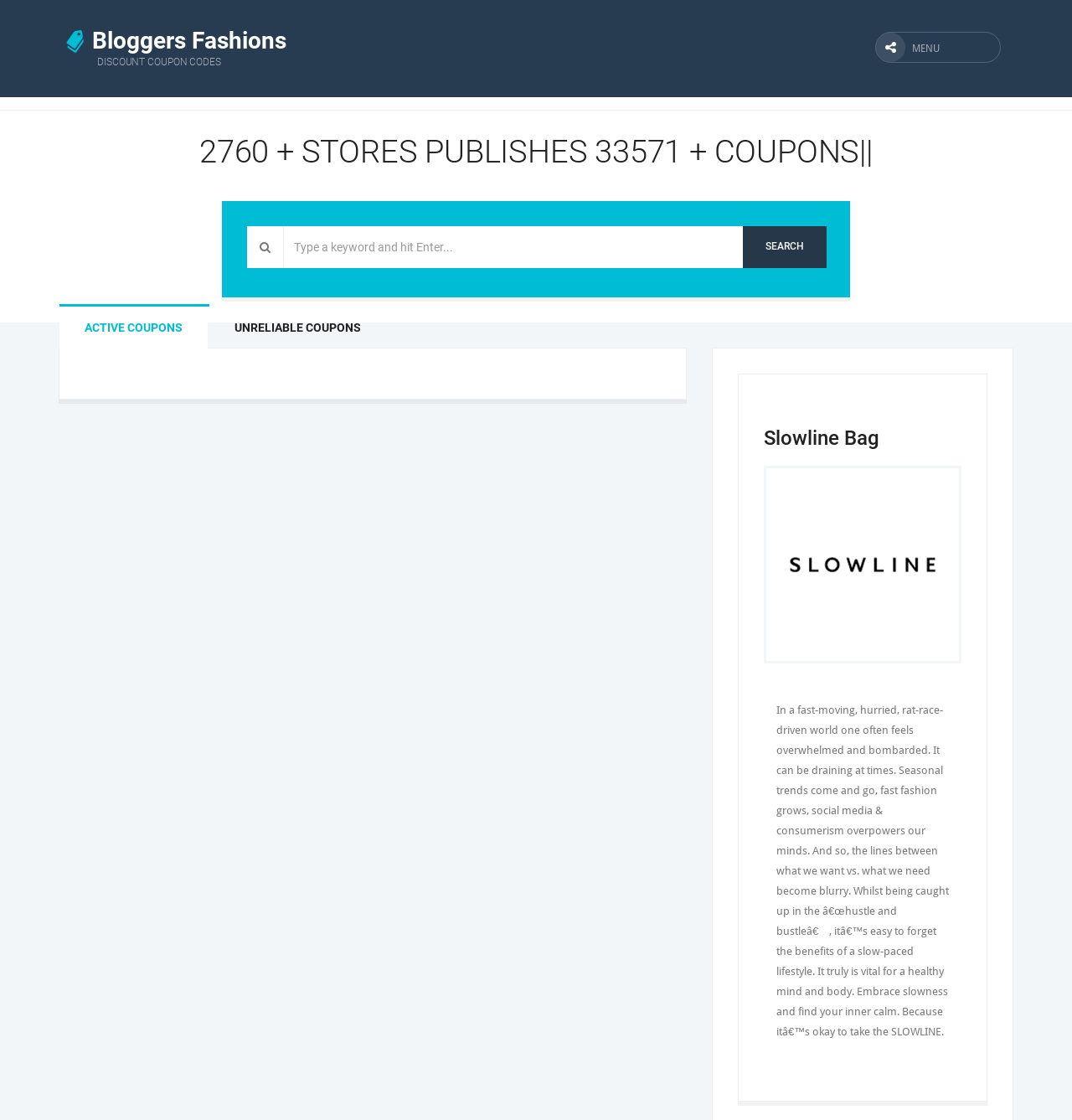Provide the bounding box coordinates for the UI element described in this sentence: "Search". The coordinates should be four float values between 0 and 1, i.e., [left, top, right, bottom].

[0.693, 0.202, 0.771, 0.239]